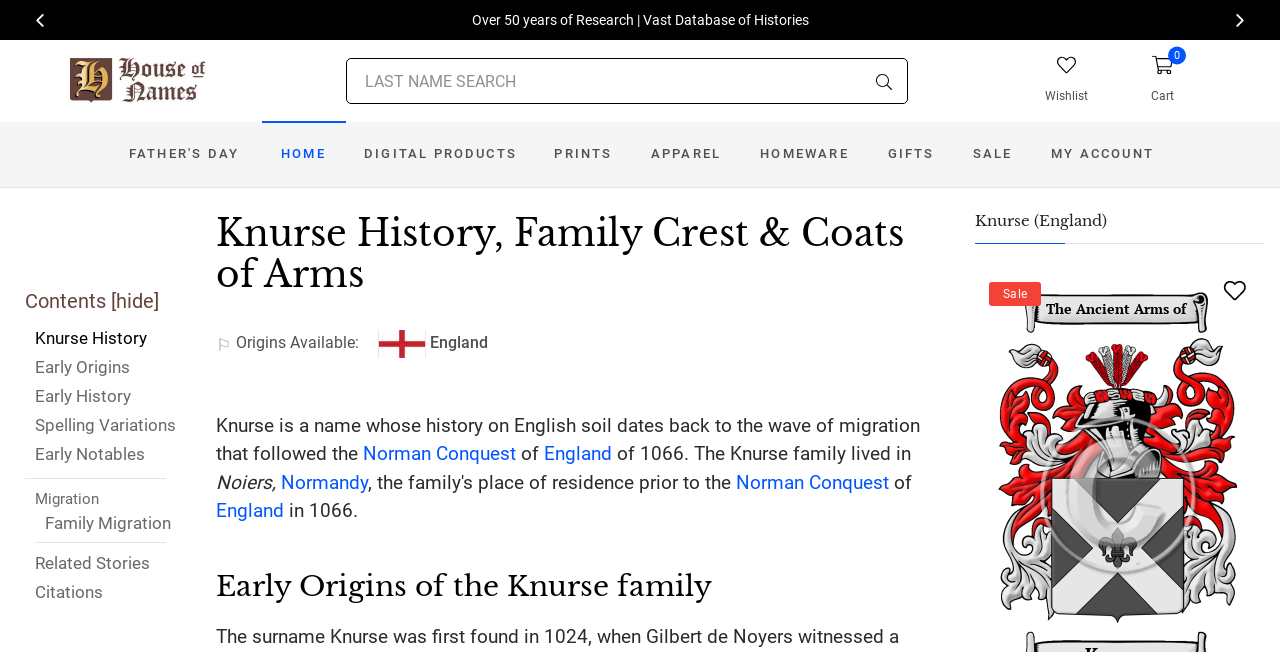Based on the image, provide a detailed and complete answer to the question: 
What is the name of the surname being researched?

The webpage is focused on the surname 'Knurse', as indicated by the root element 'Knurse Name Meaning, Family History, Family Crest & Coats of Arms' and the various links and text elements related to the Knurse family history.